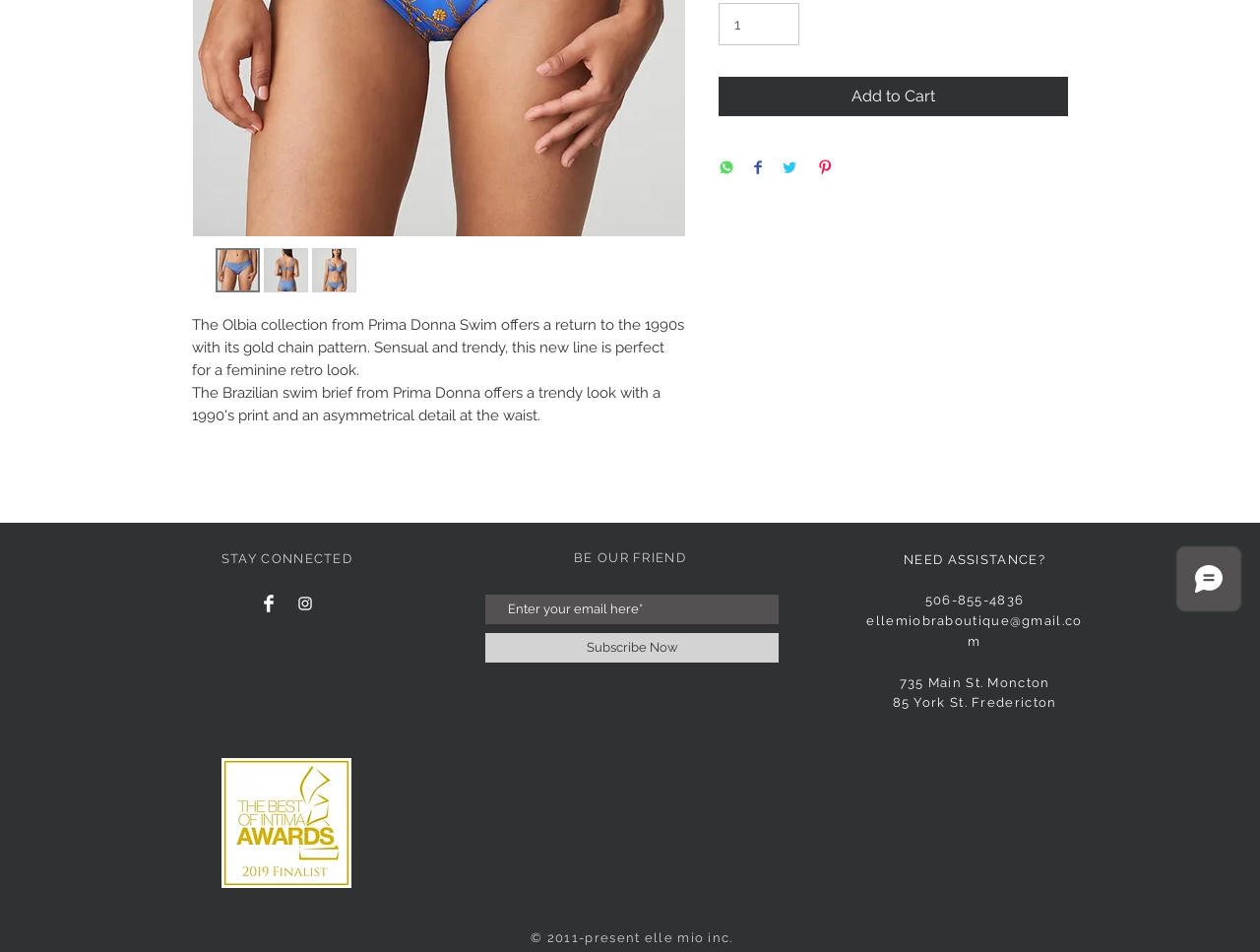Provide the bounding box coordinates of the UI element this sentence describes: "ellemiobraboutique@gmail.com".

[0.688, 0.645, 0.859, 0.682]